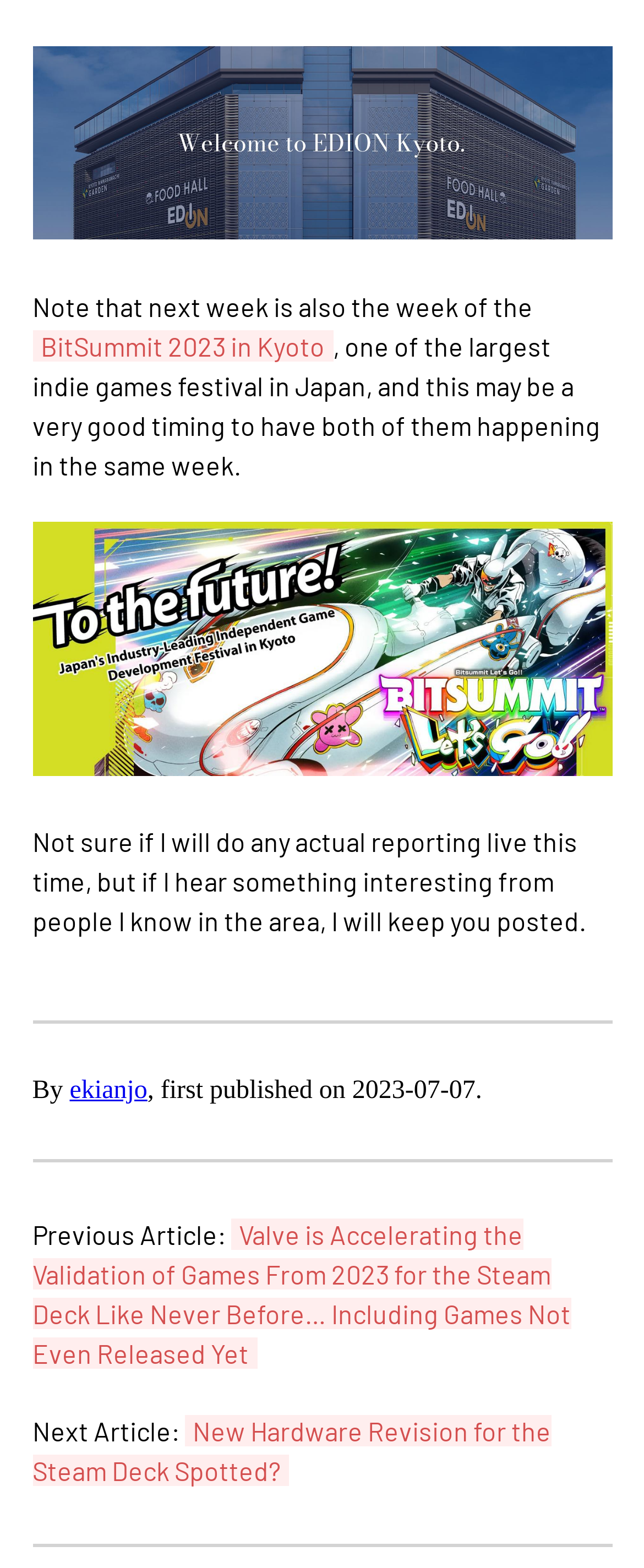Look at the image and write a detailed answer to the question: 
Who is the author of the current article?

The webpage has a section that says 'By ekianjo' which indicates that ekianjo is the author of the current article.